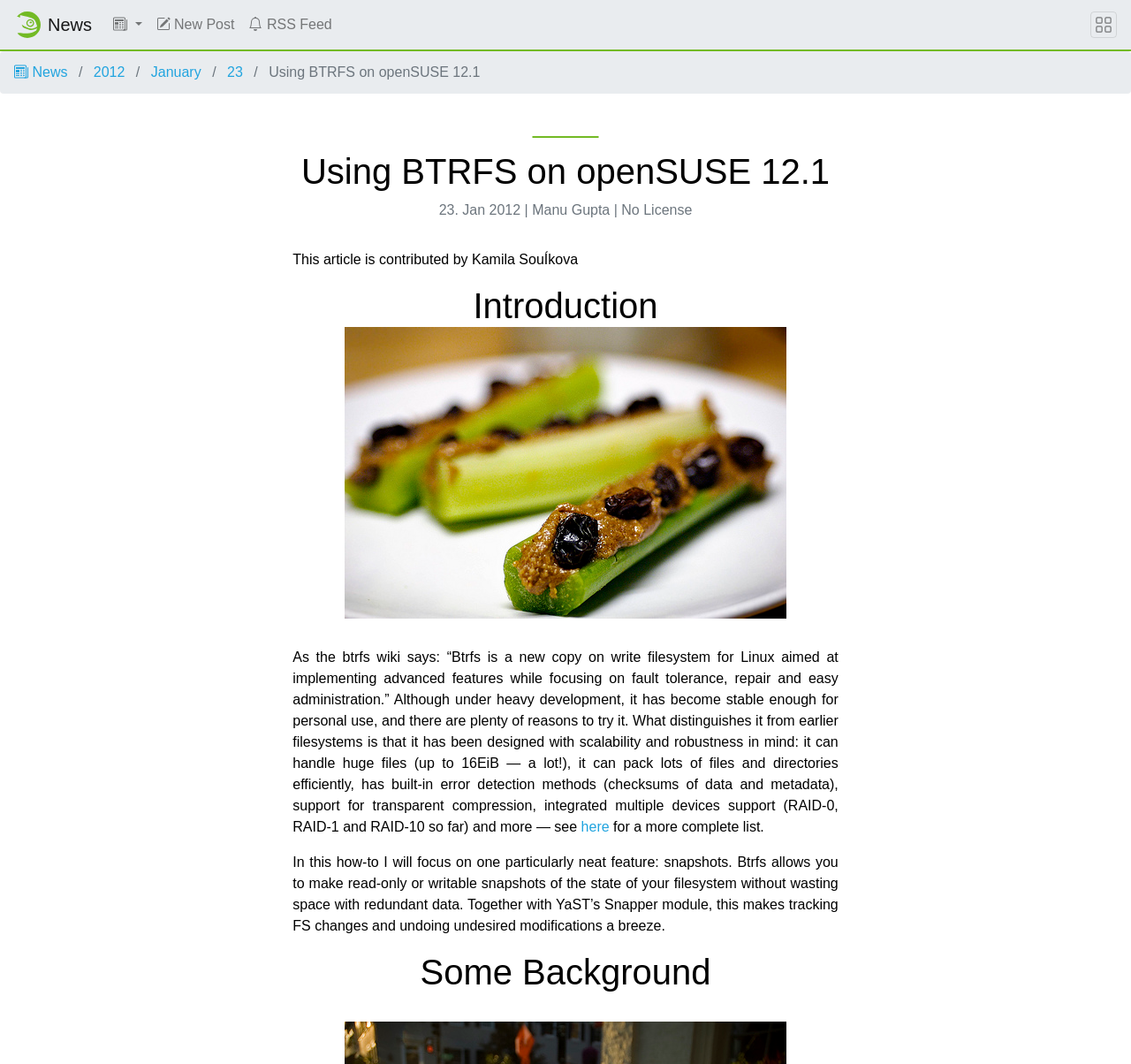Find the bounding box coordinates for the area that must be clicked to perform this action: "Click on the News link".

[0.012, 0.061, 0.06, 0.075]